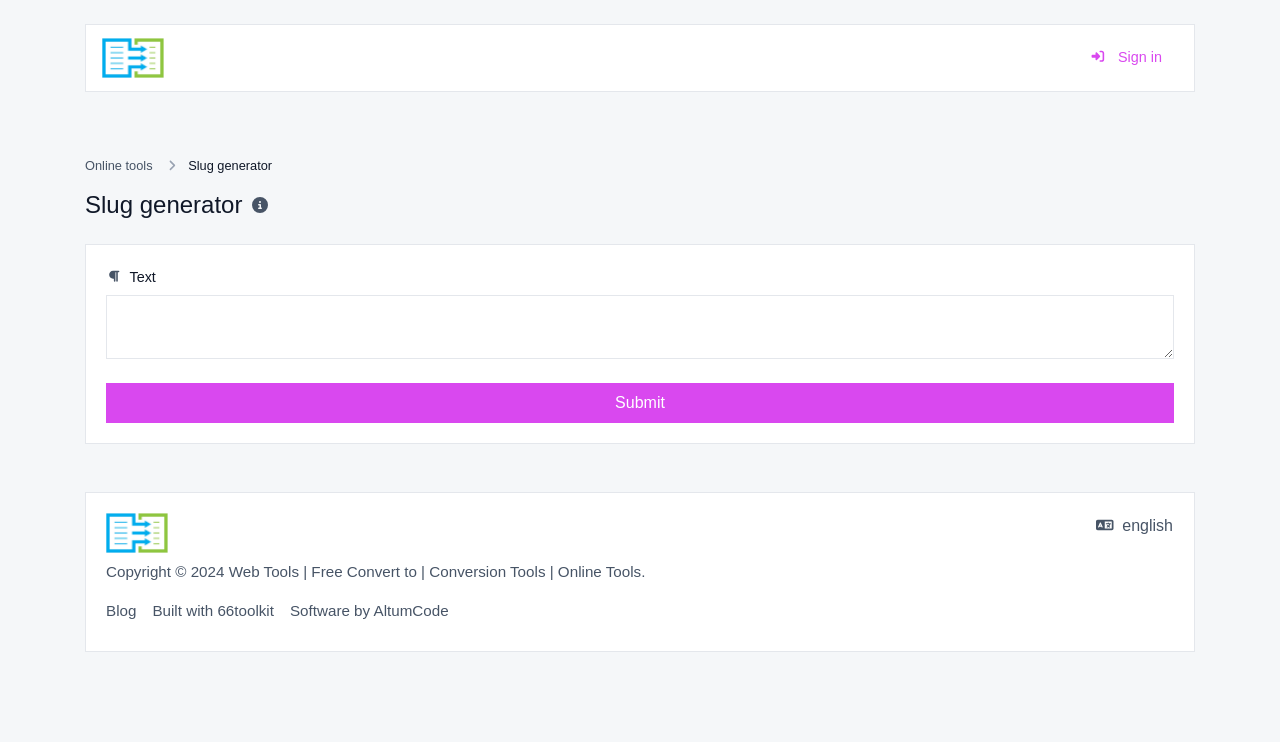Please provide the bounding box coordinate of the region that matches the element description: Sign in. Coordinates should be in the format (top-left x, top-left y, bottom-right x, bottom-right y) and all values should be between 0 and 1.

[0.839, 0.047, 0.92, 0.109]